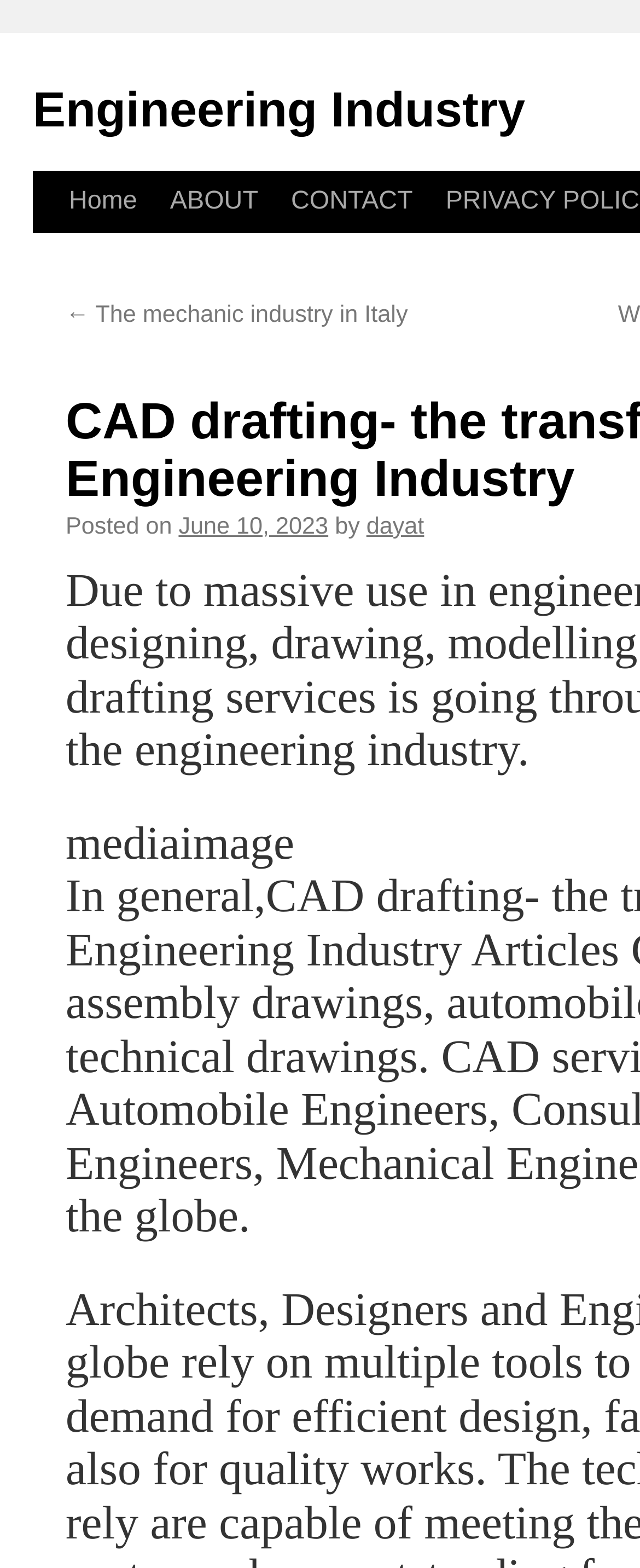What is the type of image in the article section?
Look at the image and provide a short answer using one word or a phrase.

mediaimage